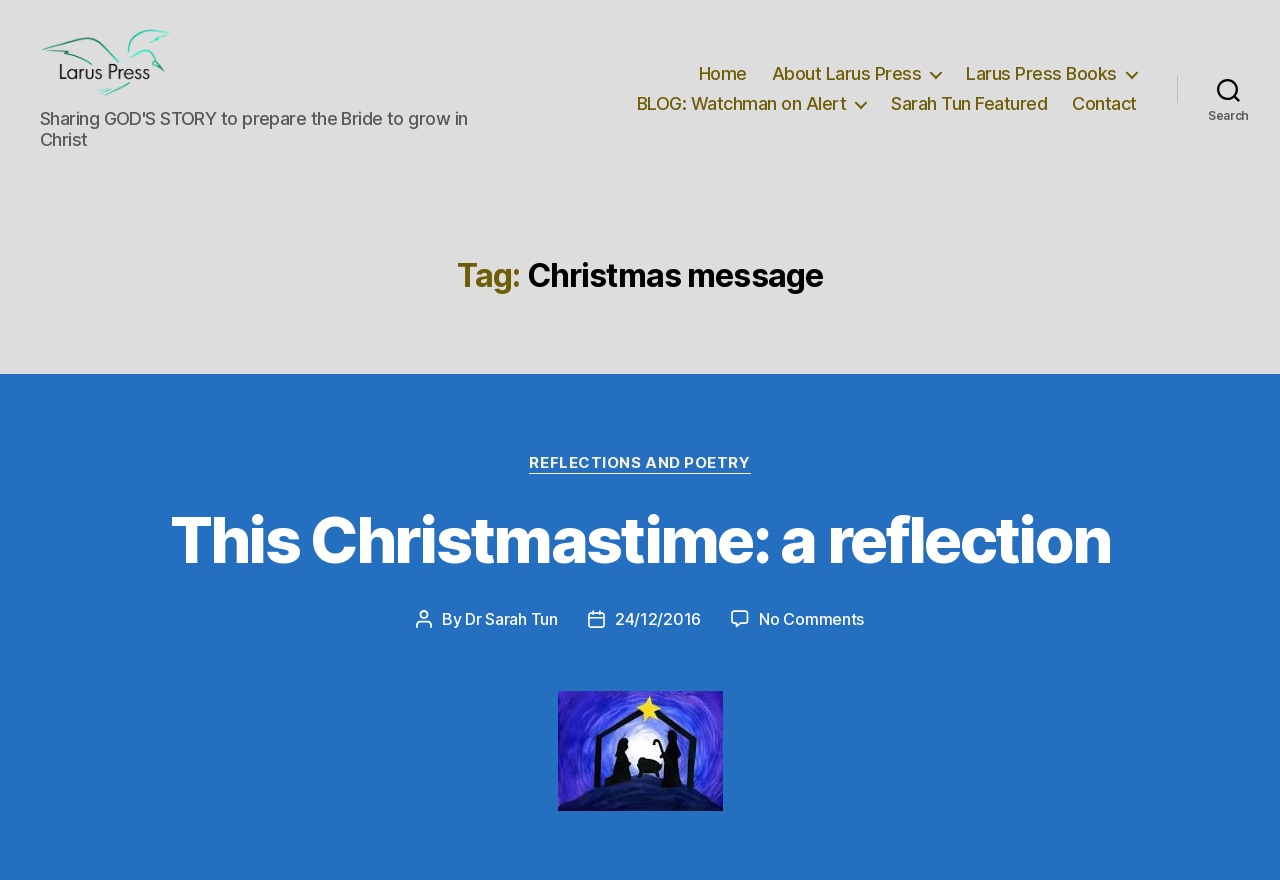Highlight the bounding box coordinates of the element you need to click to perform the following instruction: "View Events."

None